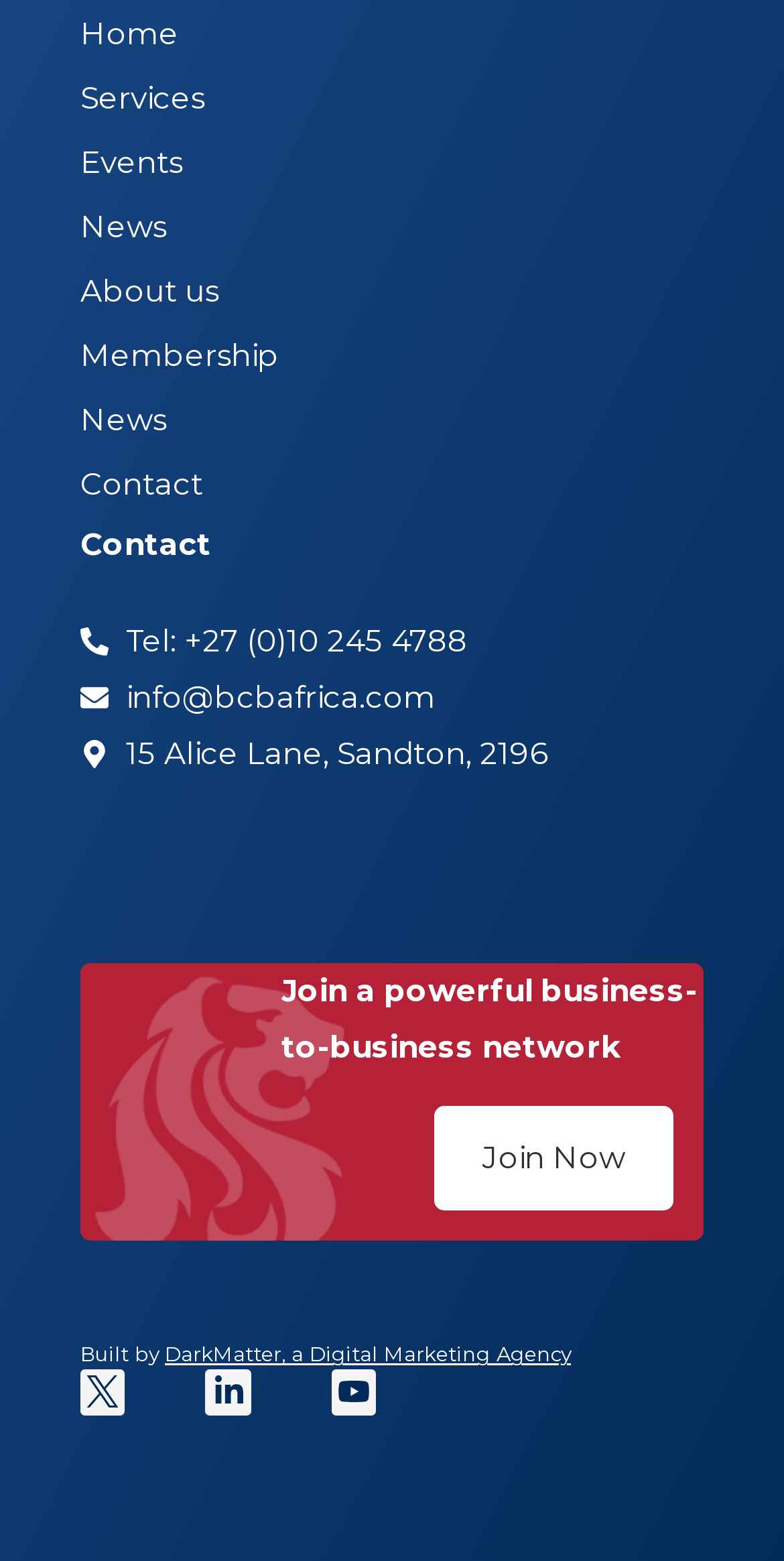Use a single word or phrase to answer this question: 
How many social media links are there?

3